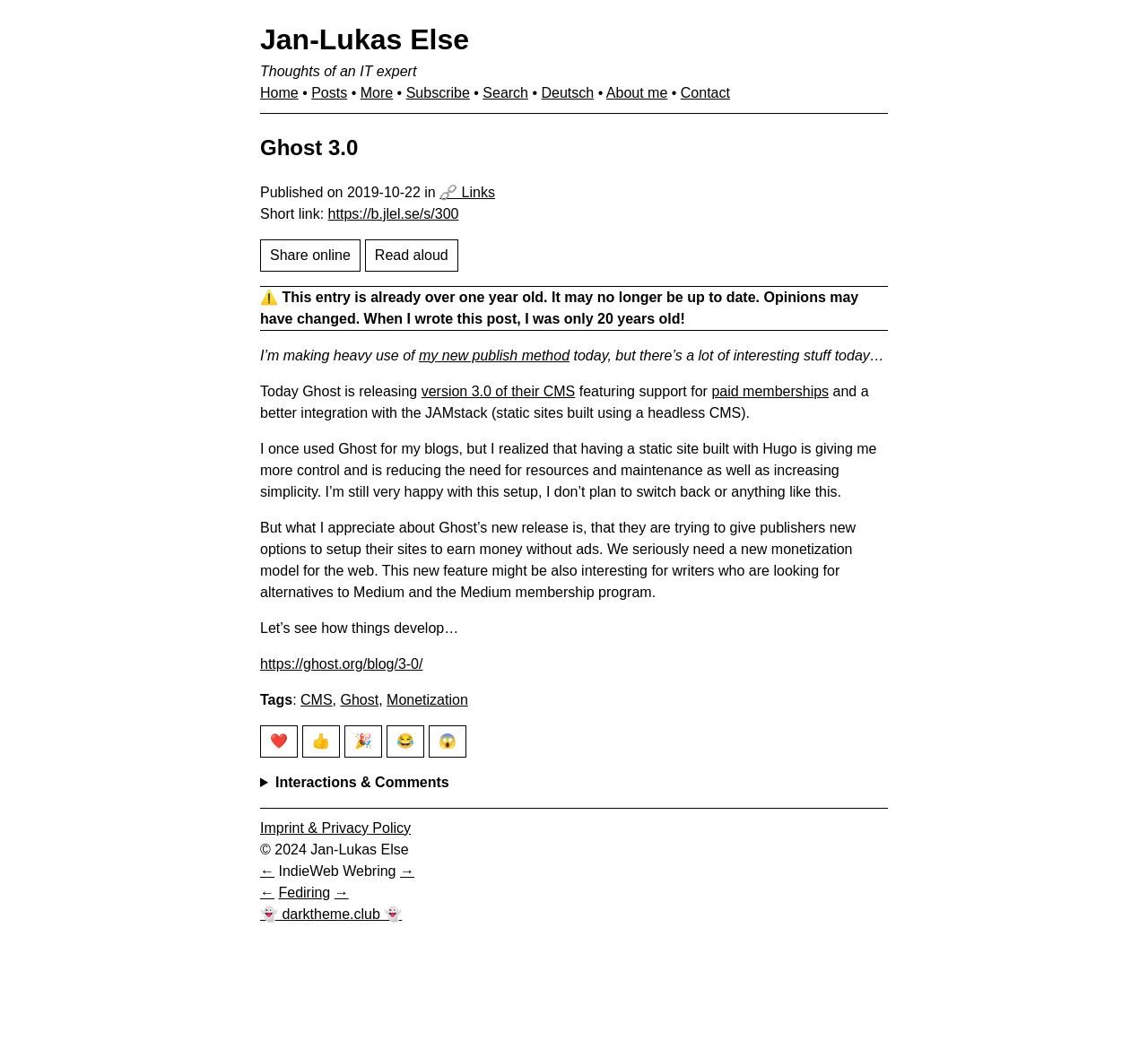What is the warning message at the top of the article?
Using the image as a reference, answer the question in detail.

The warning message at the top of the article states '⚠️ This entry is already over one year old. It may no longer be up to date. Opinions may have changed. When I wrote this post, I was only 20 years old!'. This message is warning readers that the article may no longer be relevant or accurate, and that the author's opinions may have changed since it was written.